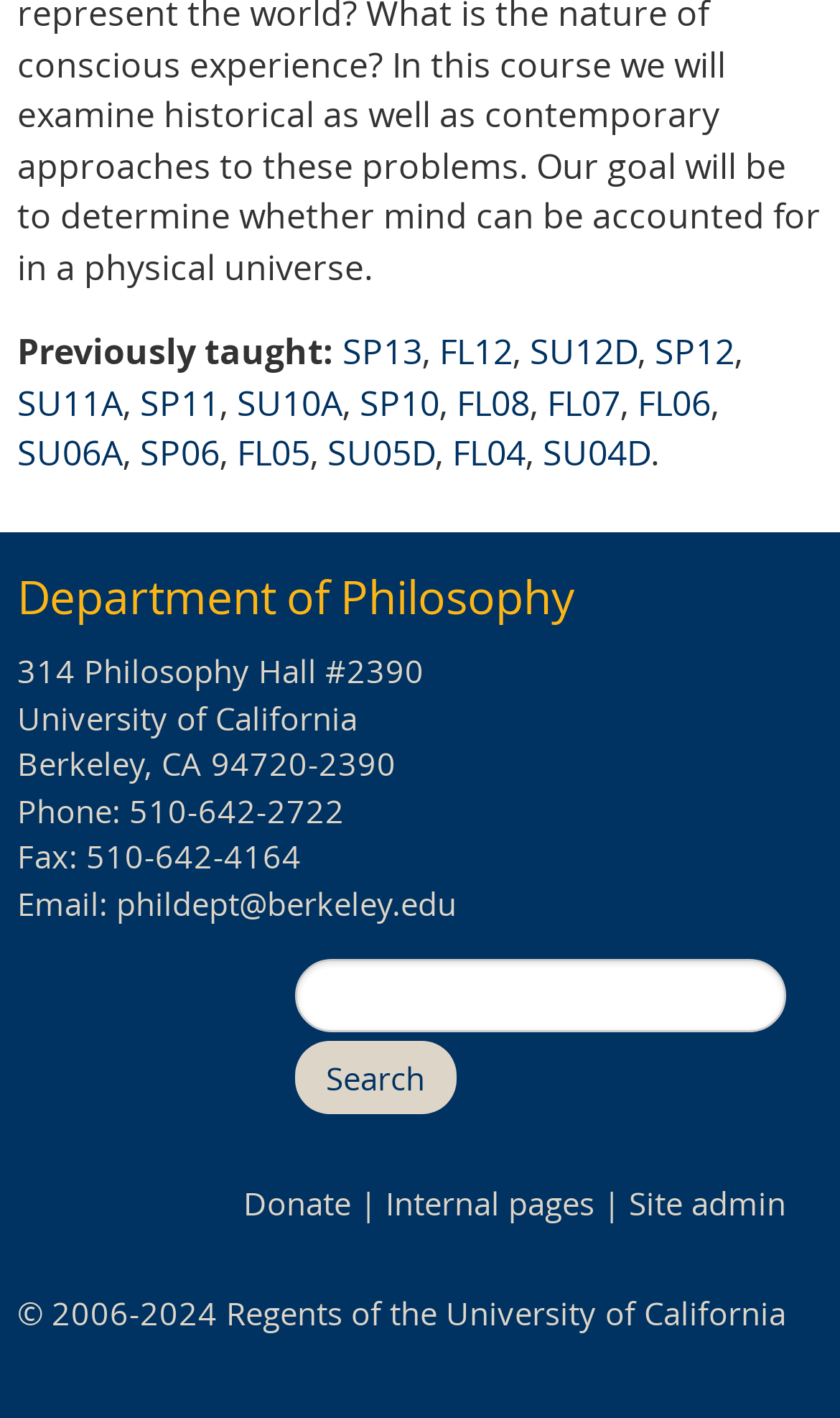Answer the question below using just one word or a short phrase: 
What is the department's phone number?

510-642-2722